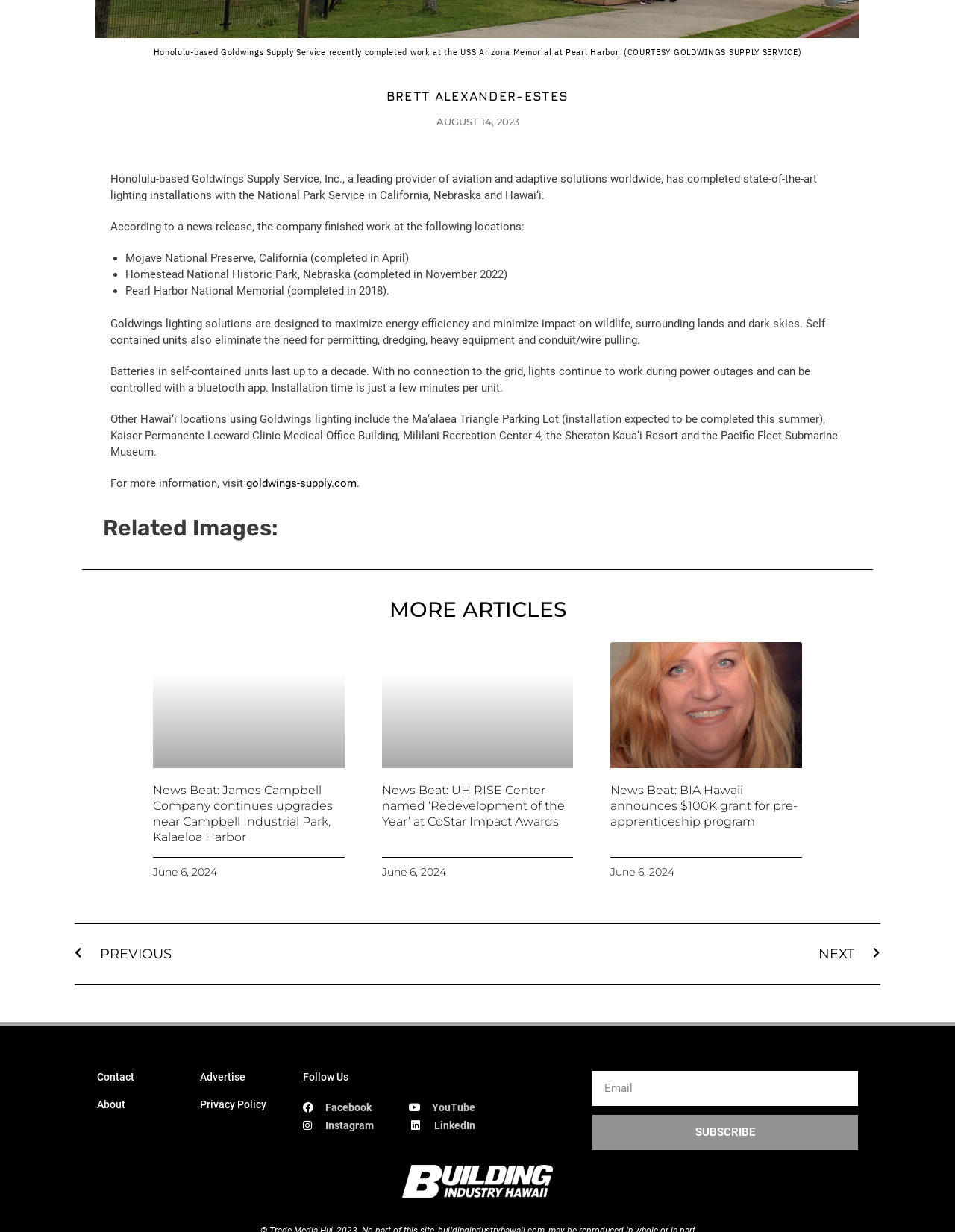What is the benefit of Goldwings lighting solutions?
Based on the image, provide a one-word or brief-phrase response.

Energy efficiency